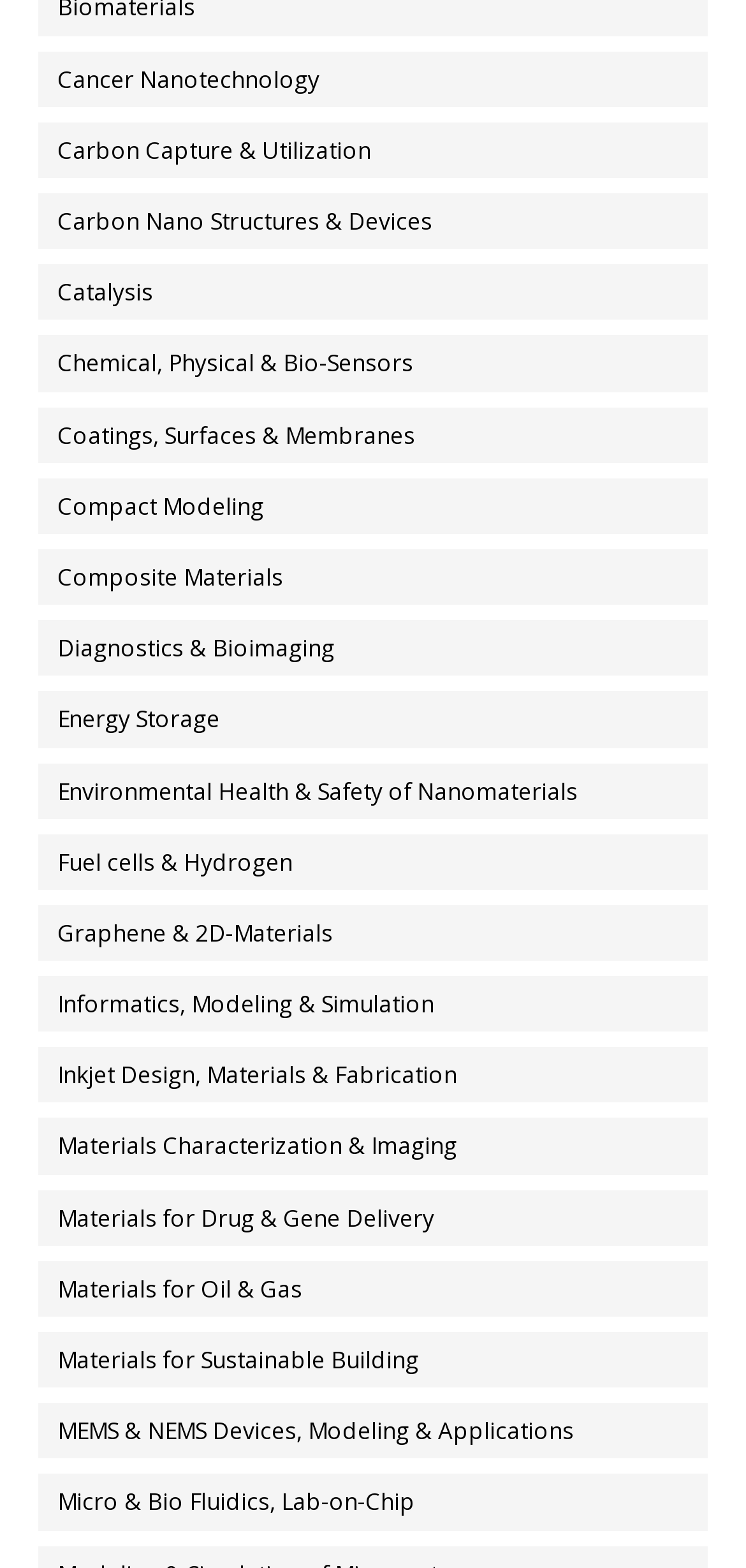Can you determine the bounding box coordinates of the area that needs to be clicked to fulfill the following instruction: "Learn about Materials Characterization & Imaging"?

[0.051, 0.713, 1.0, 0.749]